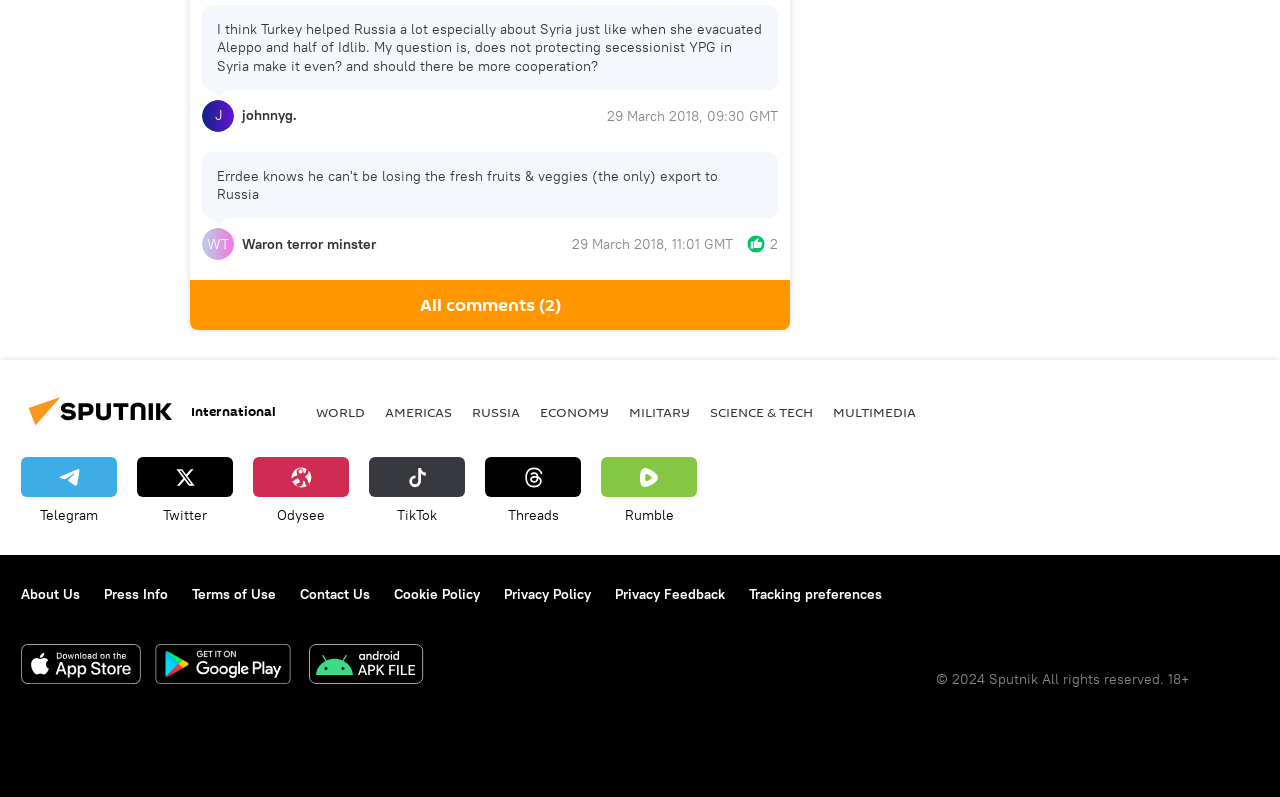Find the bounding box coordinates of the clickable region needed to perform the following instruction: "Download the app from App Store". The coordinates should be provided as four float numbers between 0 and 1, i.e., [left, top, right, bottom].

[0.016, 0.808, 0.11, 0.865]